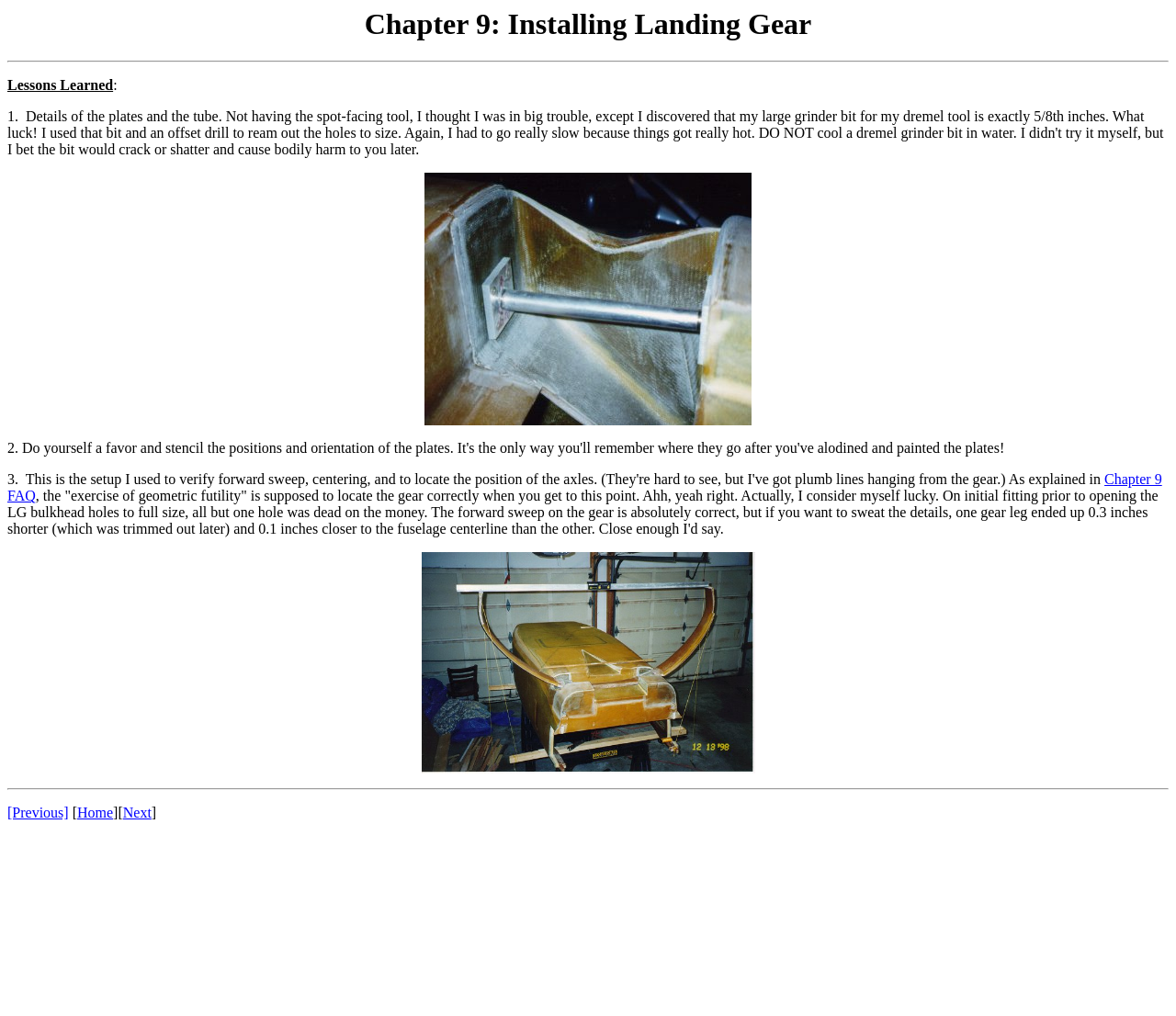Provide the bounding box coordinates of the UI element that matches the description: "Chapter 9 FAQ".

[0.006, 0.464, 0.988, 0.496]